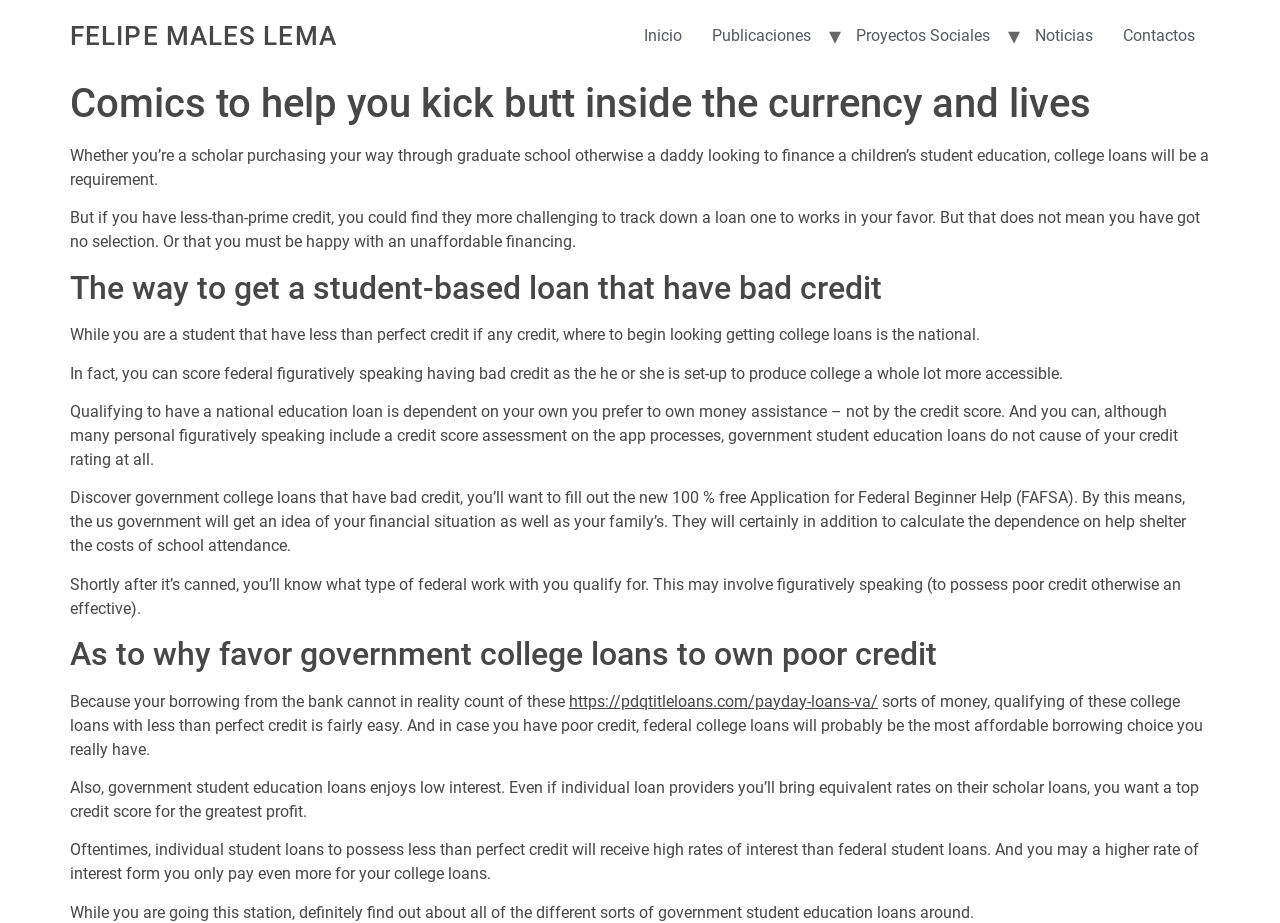Locate and extract the text of the main heading on the webpage.

FELIPE MALES LEMA